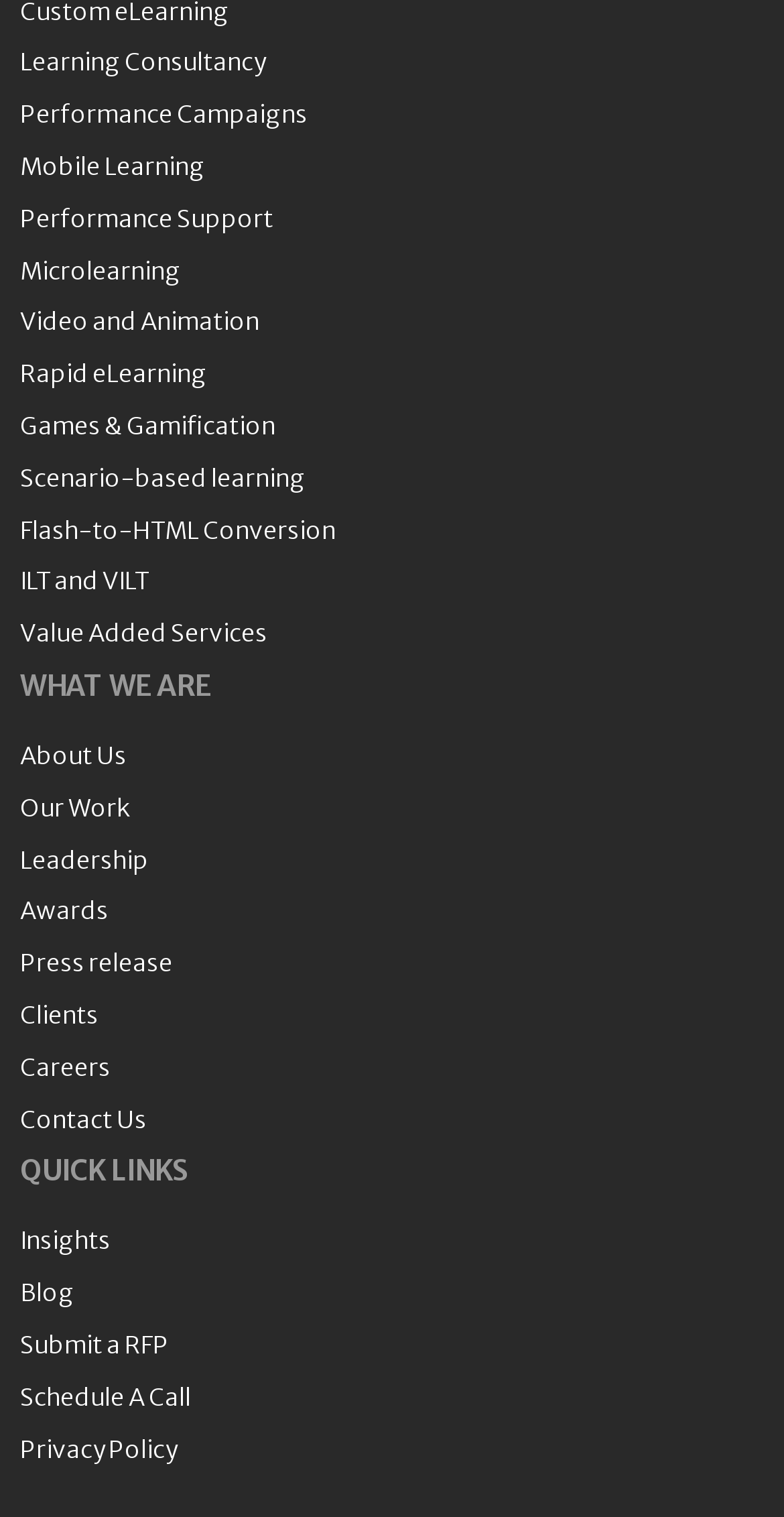What is the last quick link provided? Examine the screenshot and reply using just one word or a brief phrase.

Privacy Policy